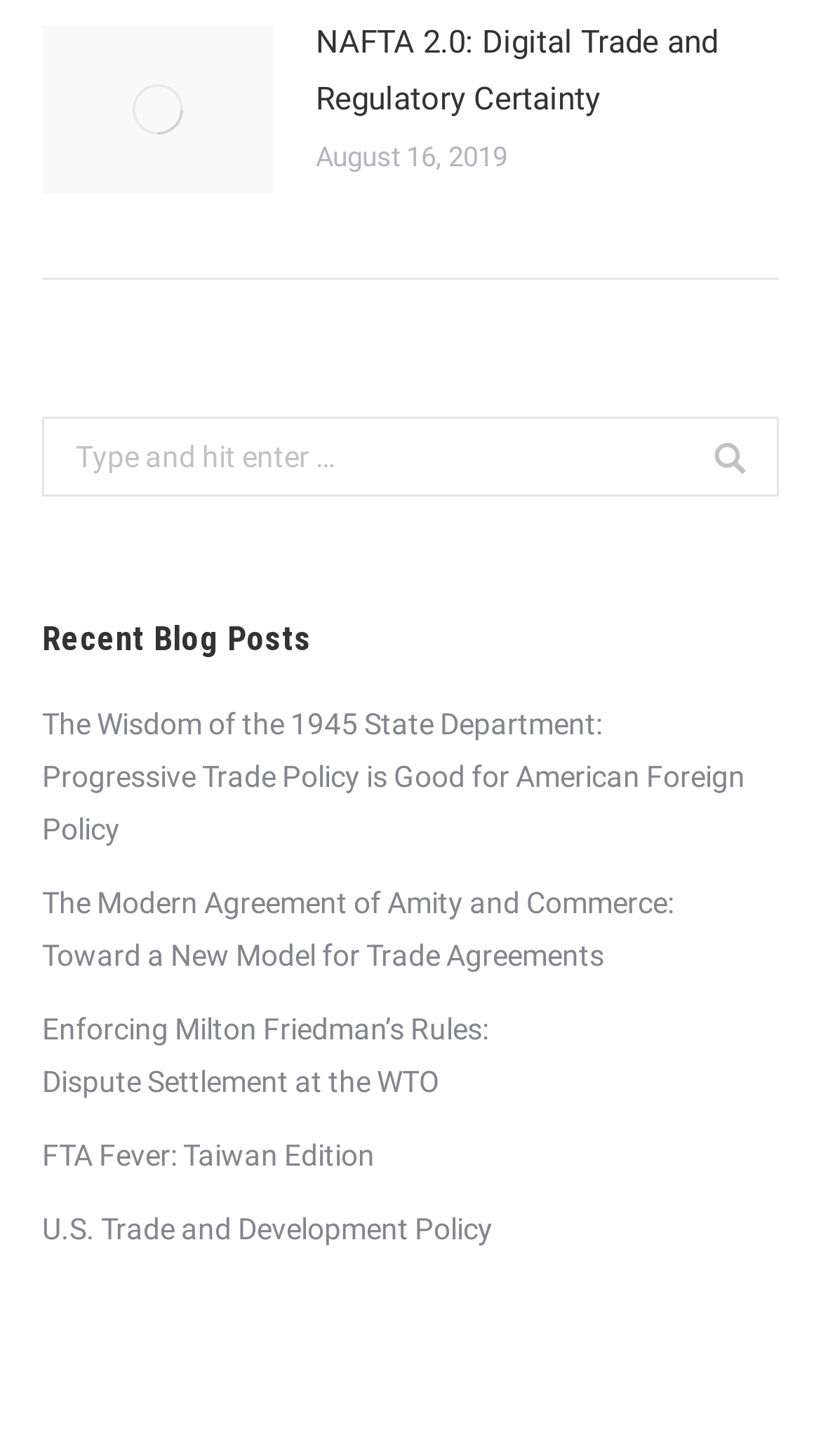Identify the bounding box coordinates of the element to click to follow this instruction: 'Visit the 'The Wisdom of the 1945 State Department: Progressive Trade Policy is Good for American Foreign Policy' blog post'. Ensure the coordinates are four float values between 0 and 1, provided as [left, top, right, bottom].

[0.051, 0.48, 0.949, 0.588]